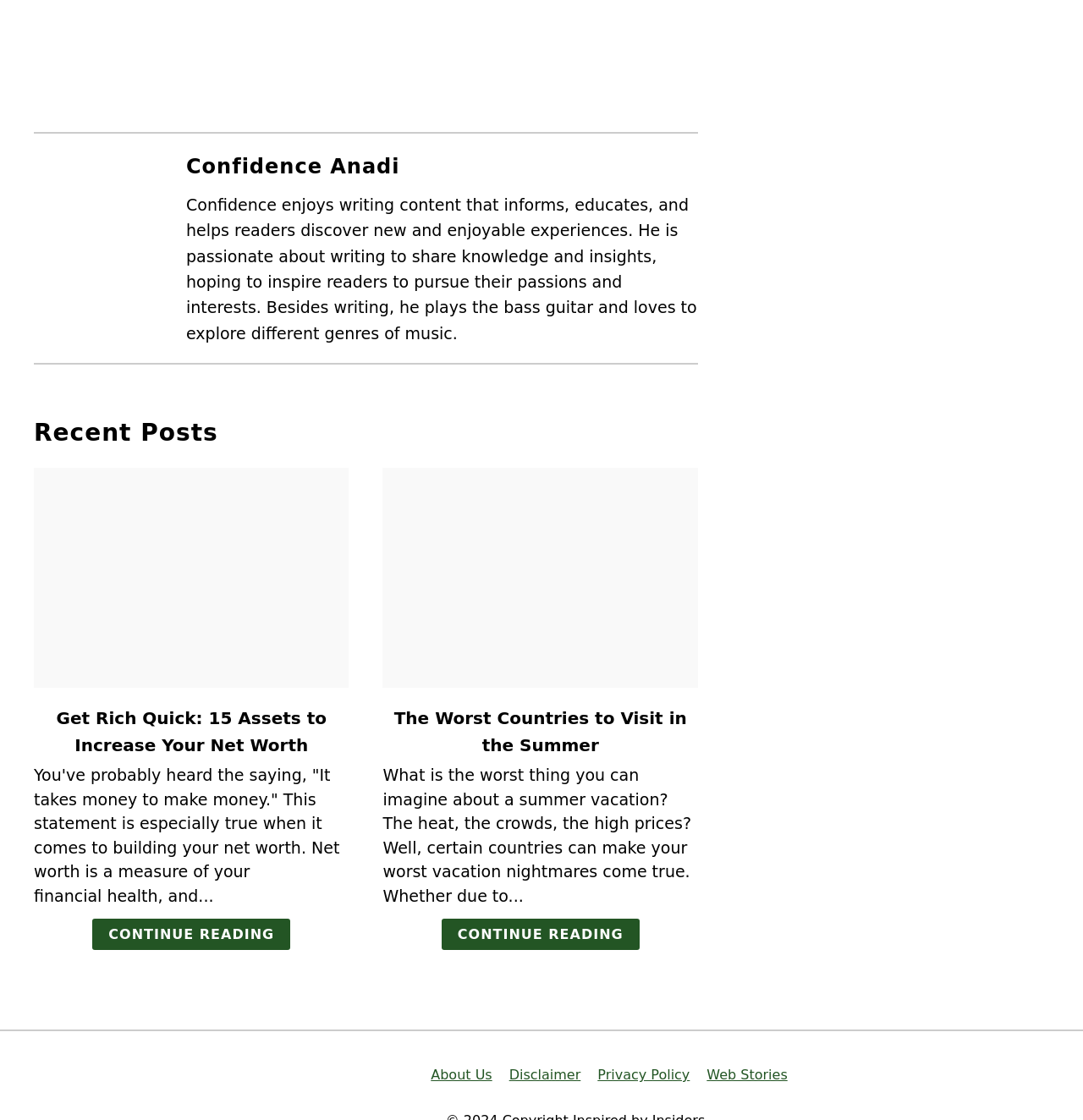Point out the bounding box coordinates of the section to click in order to follow this instruction: "Read disclaimer".

[0.47, 0.952, 0.536, 0.967]